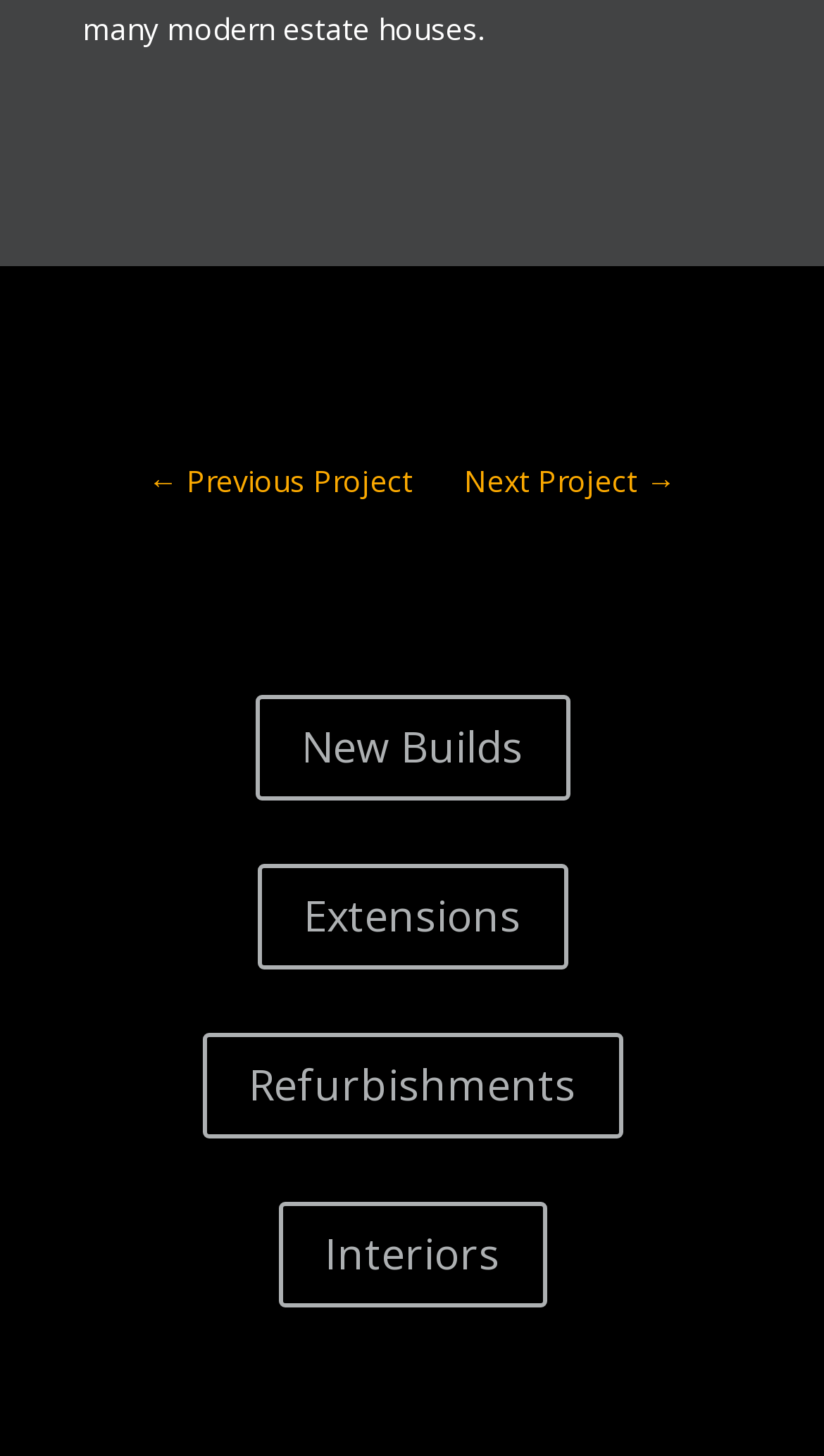Locate the bounding box of the user interface element based on this description: "← Previous Project".

[0.18, 0.313, 0.501, 0.347]